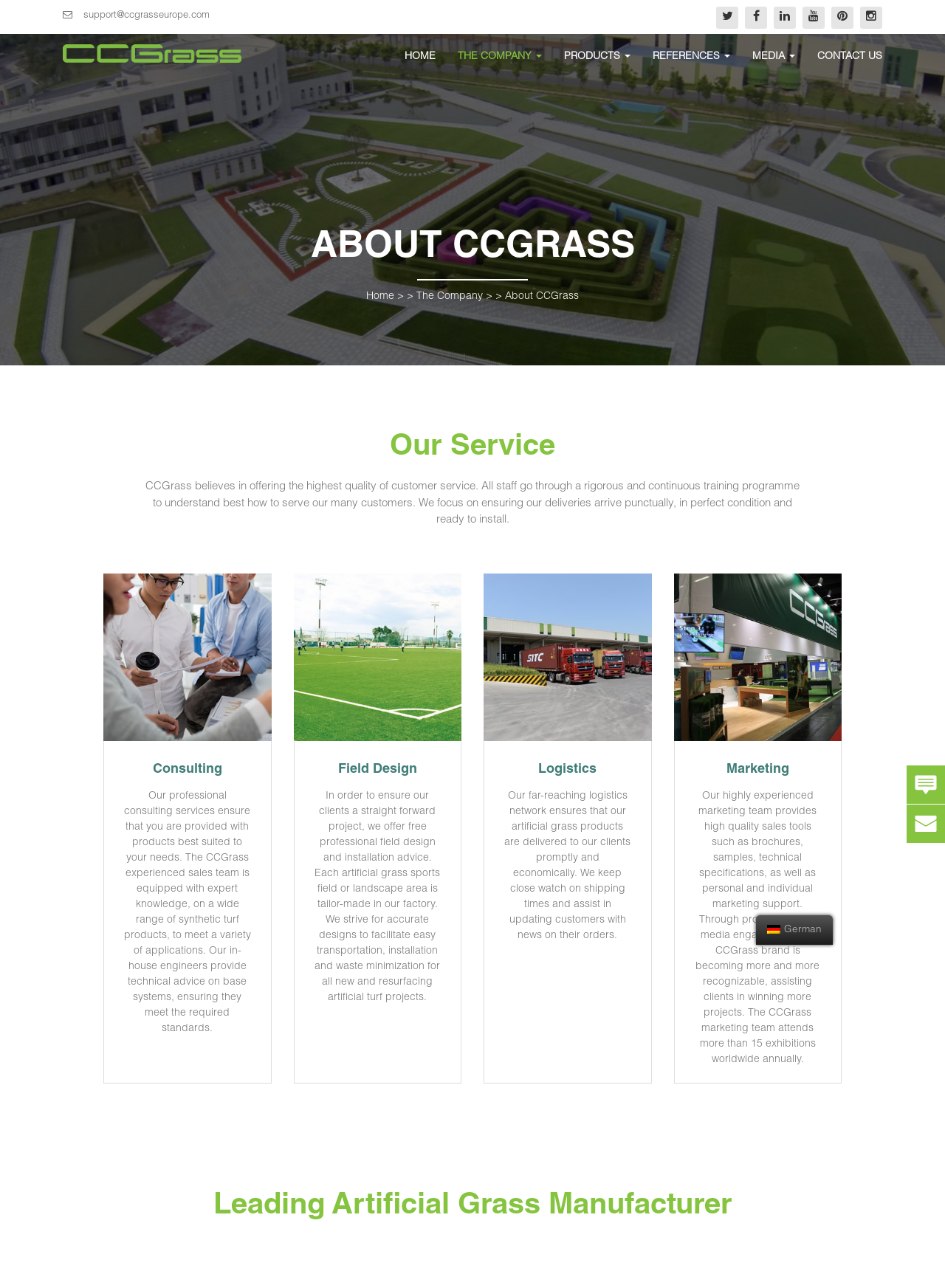What language options are available?
Please provide a comprehensive and detailed answer to the question.

The language options can be found at the bottom-left corner of the webpage, where there is a link for 'de_DE German'. This indicates that the webpage is available in German, in addition to the default language.